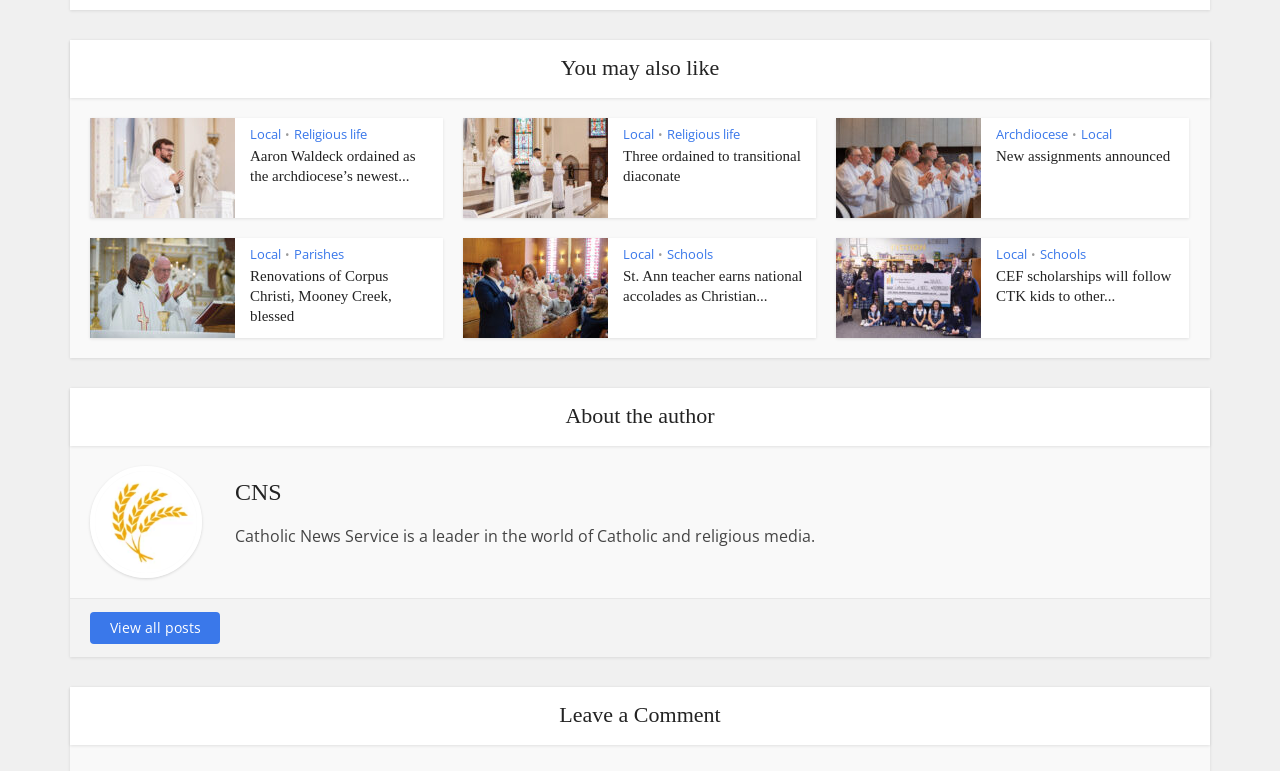Find the bounding box coordinates of the clickable element required to execute the following instruction: "Click on 'Religious life' under 'You may also like'". Provide the coordinates as four float numbers between 0 and 1, i.e., [left, top, right, bottom].

[0.23, 0.162, 0.287, 0.185]